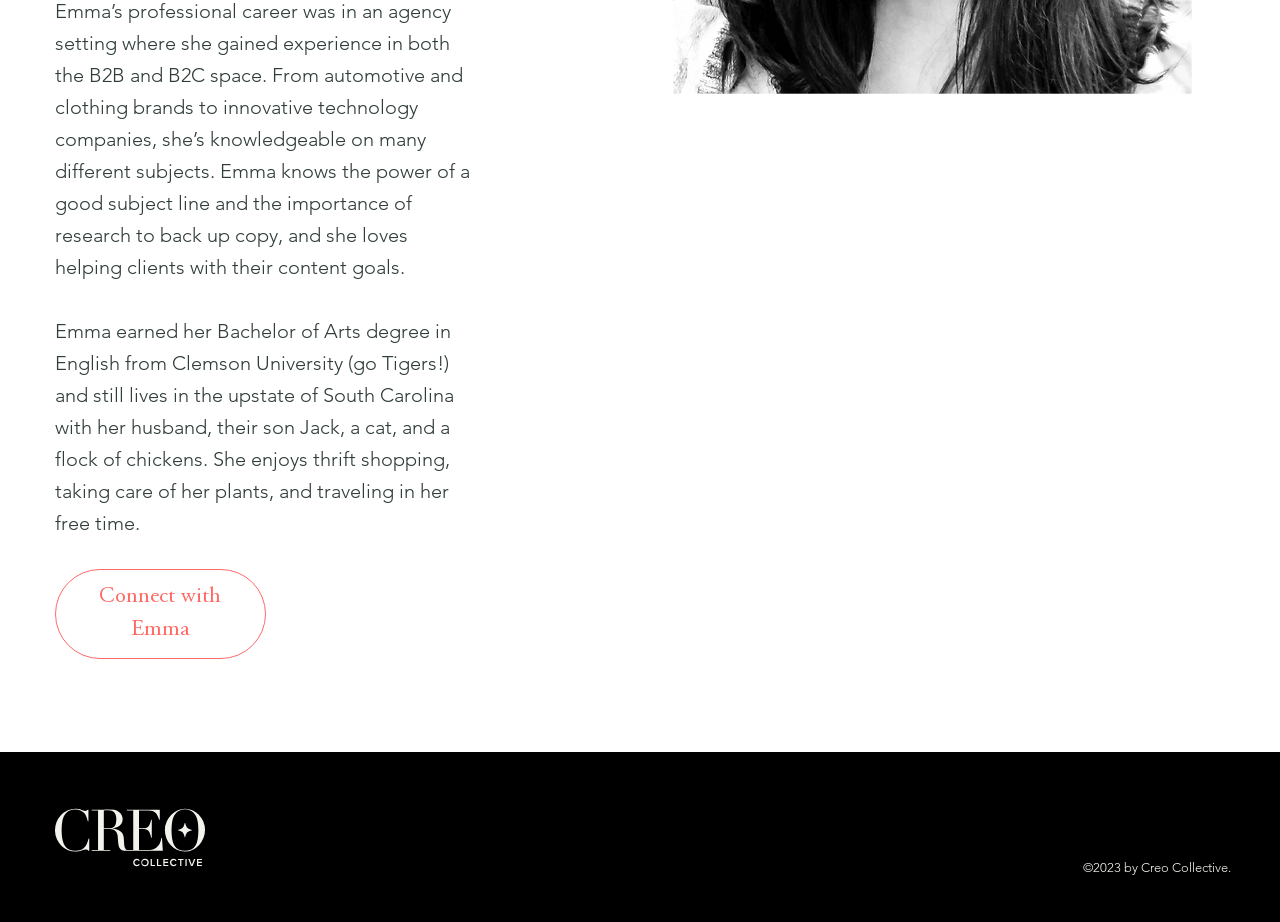Identify and provide the bounding box coordinates of the UI element described: "Connect with Emma". The coordinates should be formatted as [left, top, right, bottom], with each number being a float between 0 and 1.

[0.078, 0.636, 0.178, 0.695]